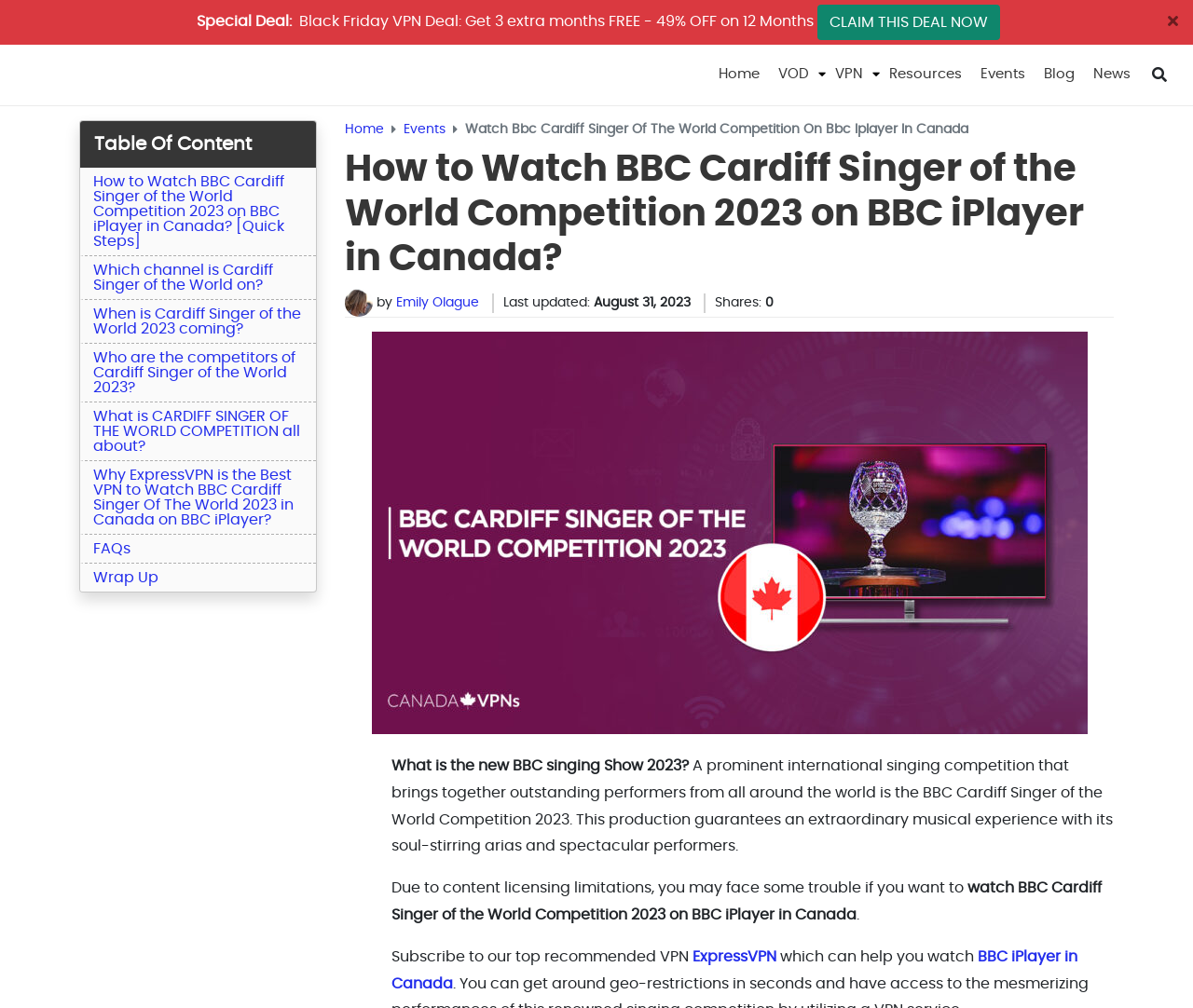Answer succinctly with a single word or phrase:
When was this webpage last updated?

August 31, 2023